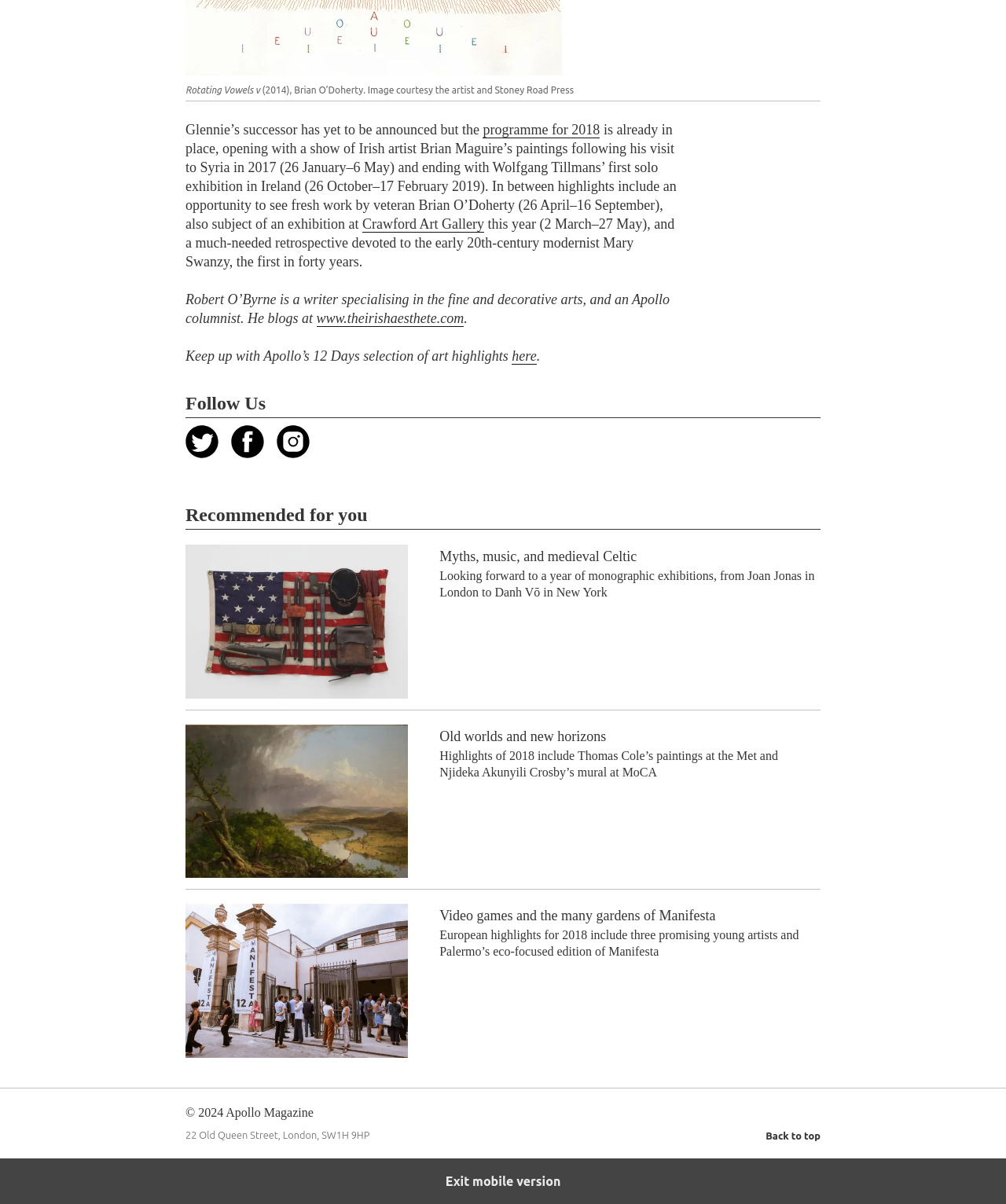Locate the bounding box coordinates of the clickable region to complete the following instruction: "Read Robert O’Byrne’s blog."

[0.314, 0.258, 0.461, 0.272]